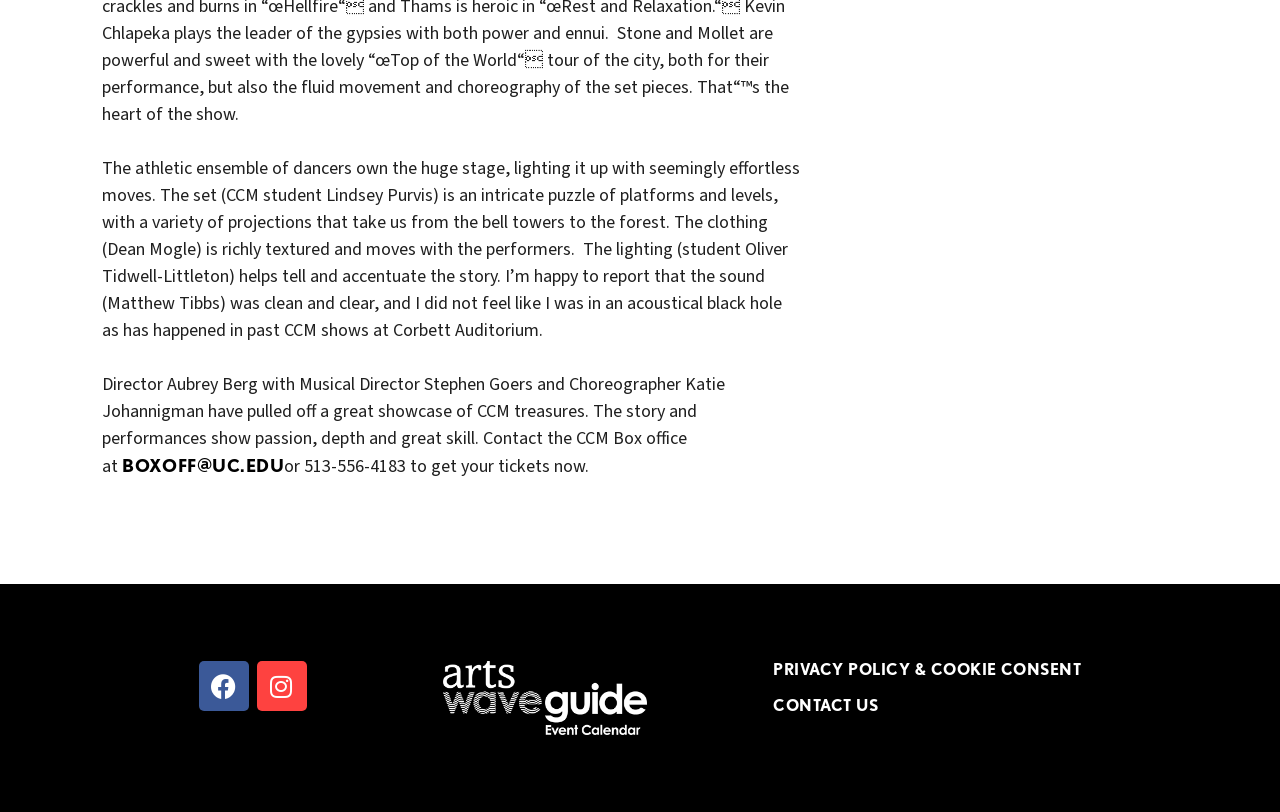What is the role of Aubrey Berg in the CCM showcase?
Examine the image and provide an in-depth answer to the question.

According to the text, 'Director Aubrey Berg with Musical Director Stephen Goers and Choreographer Katie Johannigman have pulled off a great showcase of CCM treasures.' This indicates that Aubrey Berg is the director of the showcase.